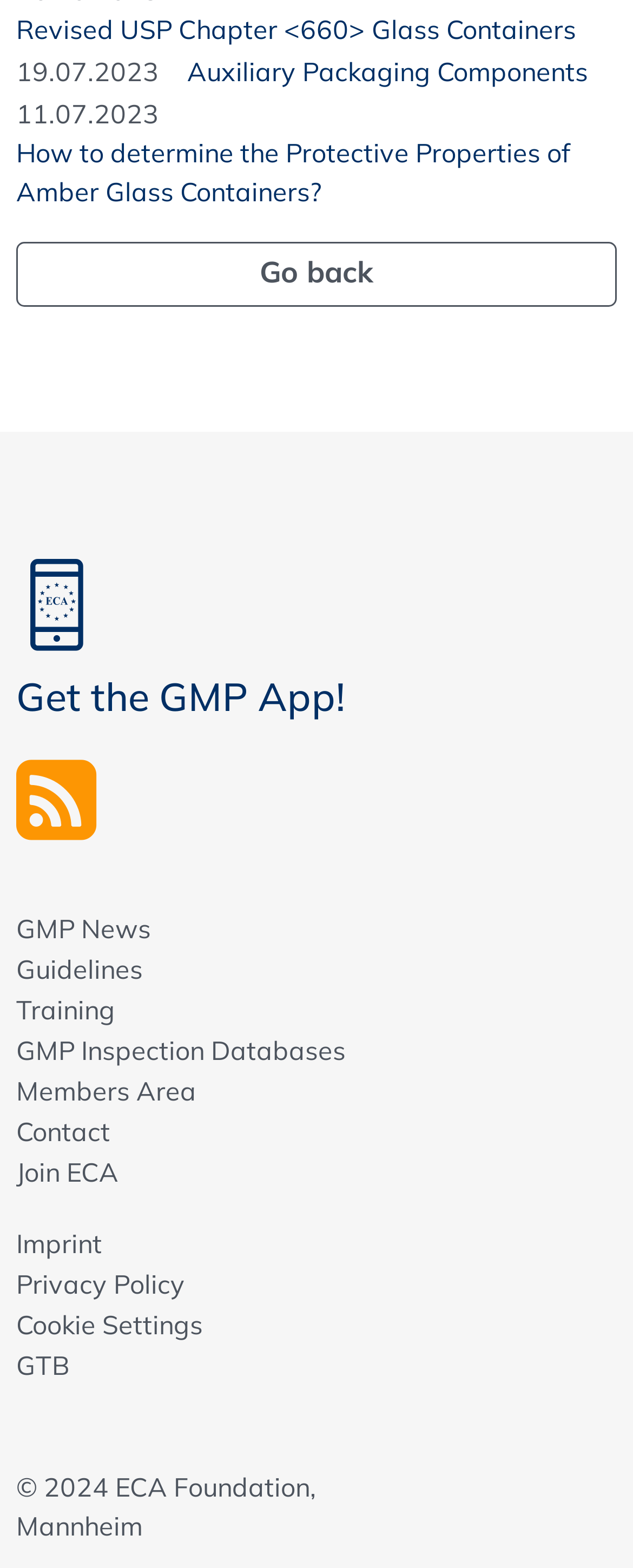Specify the bounding box coordinates of the element's area that should be clicked to execute the given instruction: "Visit About page". The coordinates should be four float numbers between 0 and 1, i.e., [left, top, right, bottom].

None